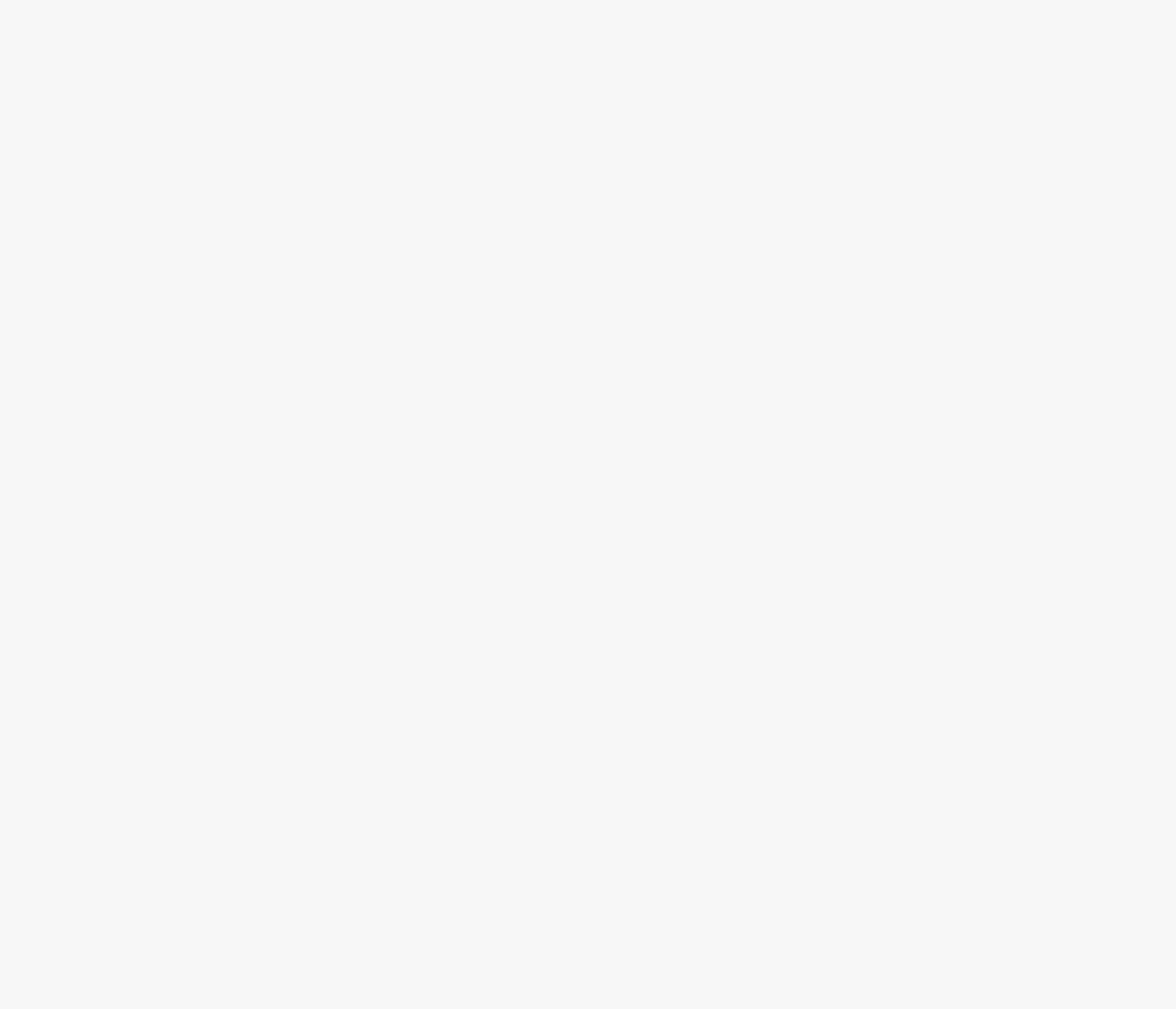Identify the bounding box coordinates of the element to click to follow this instruction: 'Read the article 'What can I use to lubricate my bearings?''. Ensure the coordinates are four float values between 0 and 1, provided as [left, top, right, bottom].

[0.045, 0.242, 0.665, 0.292]